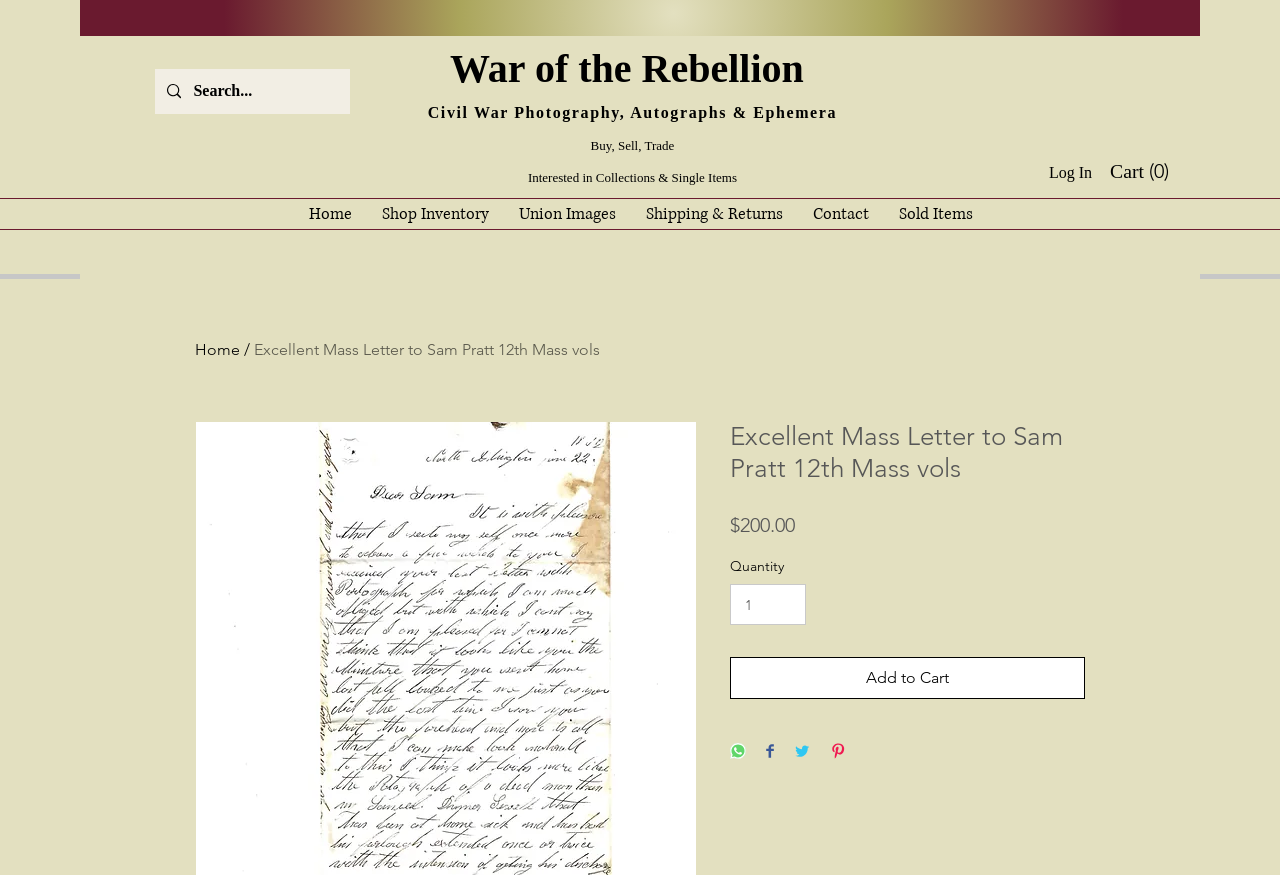How many navigation links are there?
Please provide an in-depth and detailed response to the question.

I found the answer by counting the number of link elements in the navigation section, which includes 'Home', 'Shop Inventory', 'Union Images', 'Shipping & Returns', 'Contact', and 'Sold Items'.